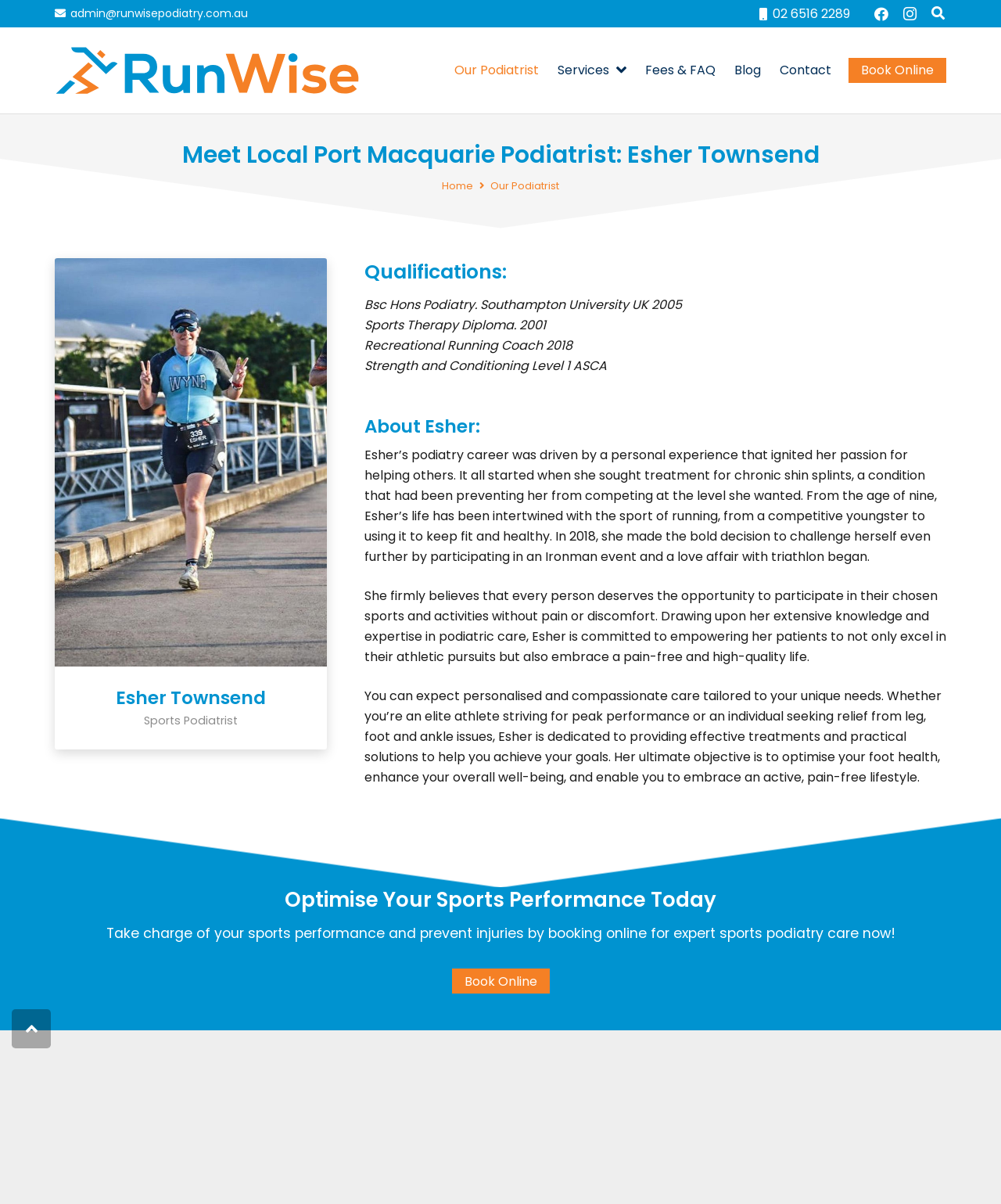Locate the bounding box coordinates of the element to click to perform the following action: 'Visit the 'Our Podiatrist' page'. The coordinates should be given as four float values between 0 and 1, in the form of [left, top, right, bottom].

[0.445, 0.042, 0.548, 0.075]